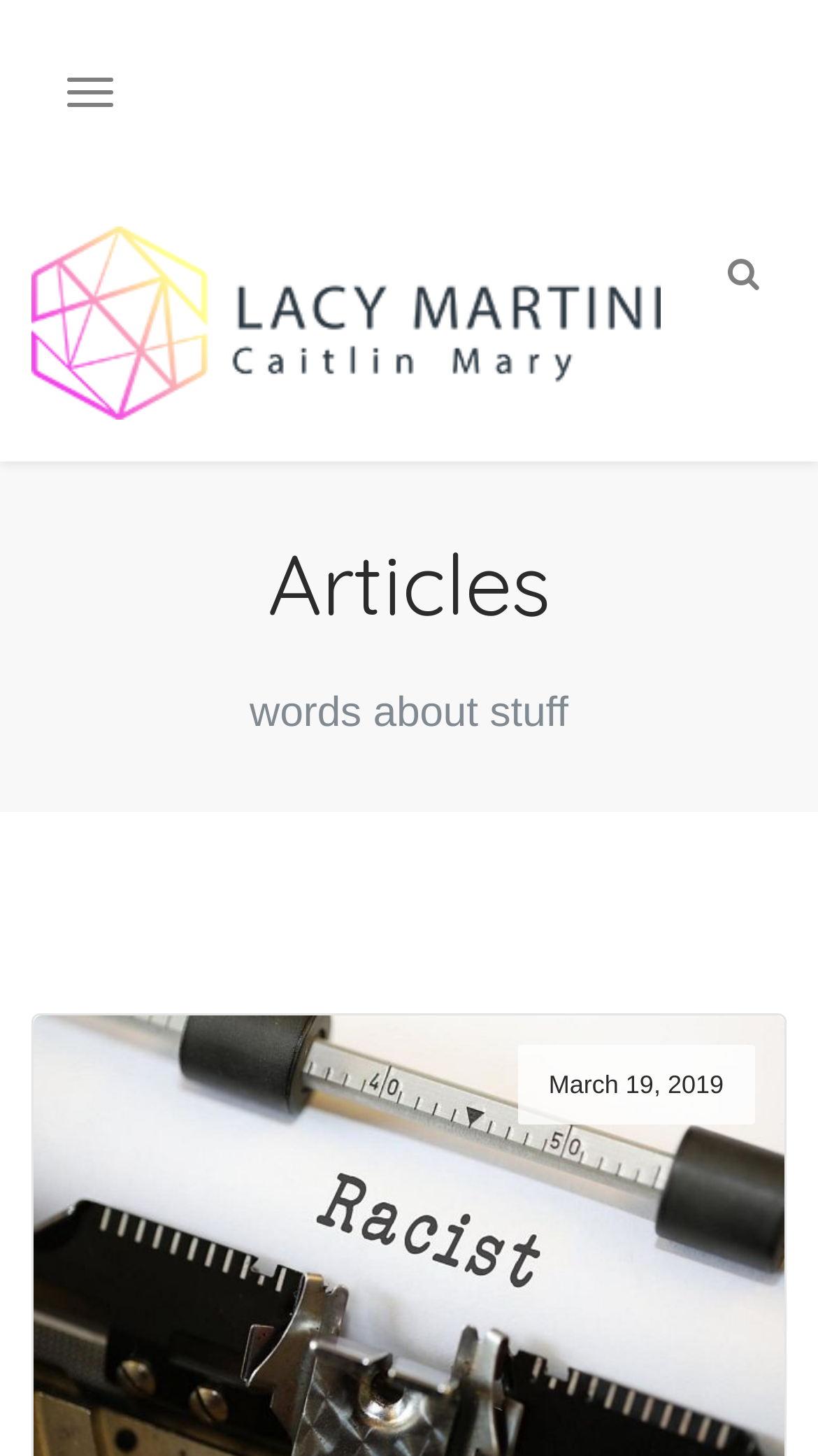Respond to the question below with a single word or phrase:
What is the purpose of the button with a toggle navigation icon?

Toggle navigation